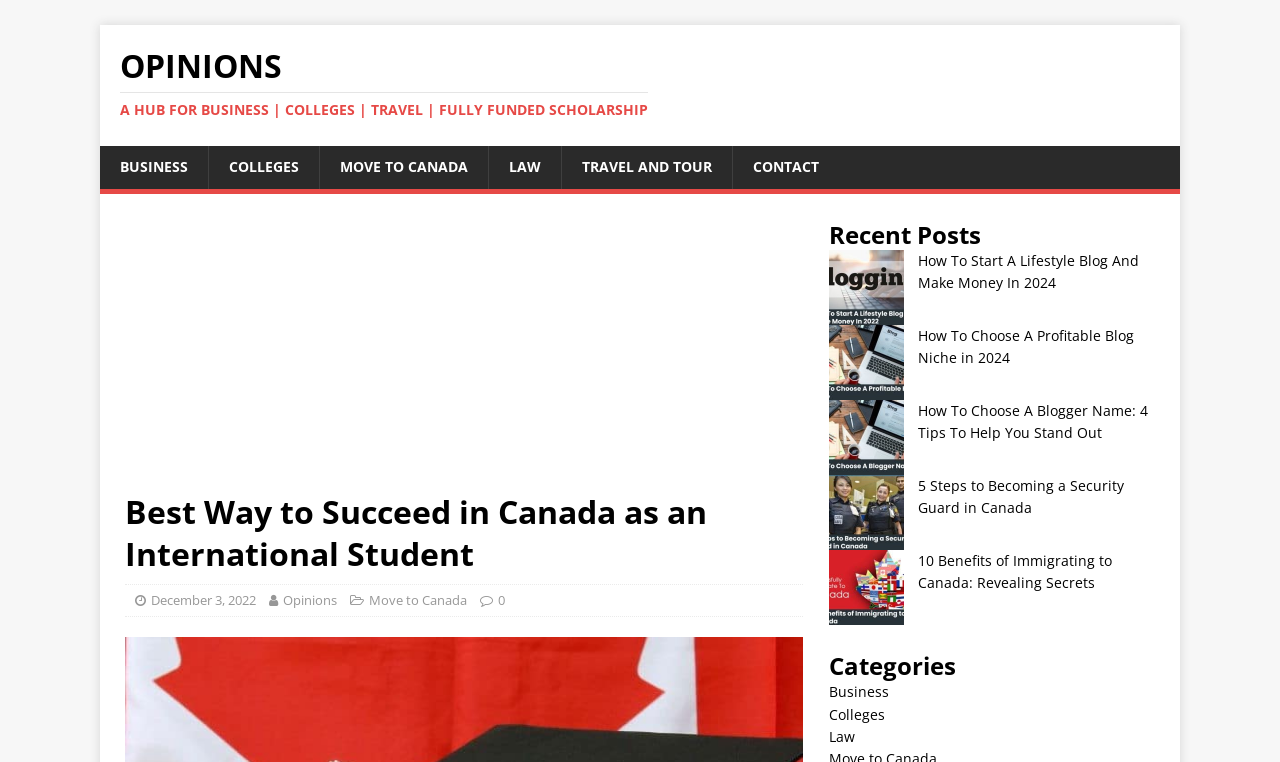Locate the bounding box of the user interface element based on this description: "Opinions".

[0.221, 0.776, 0.263, 0.8]